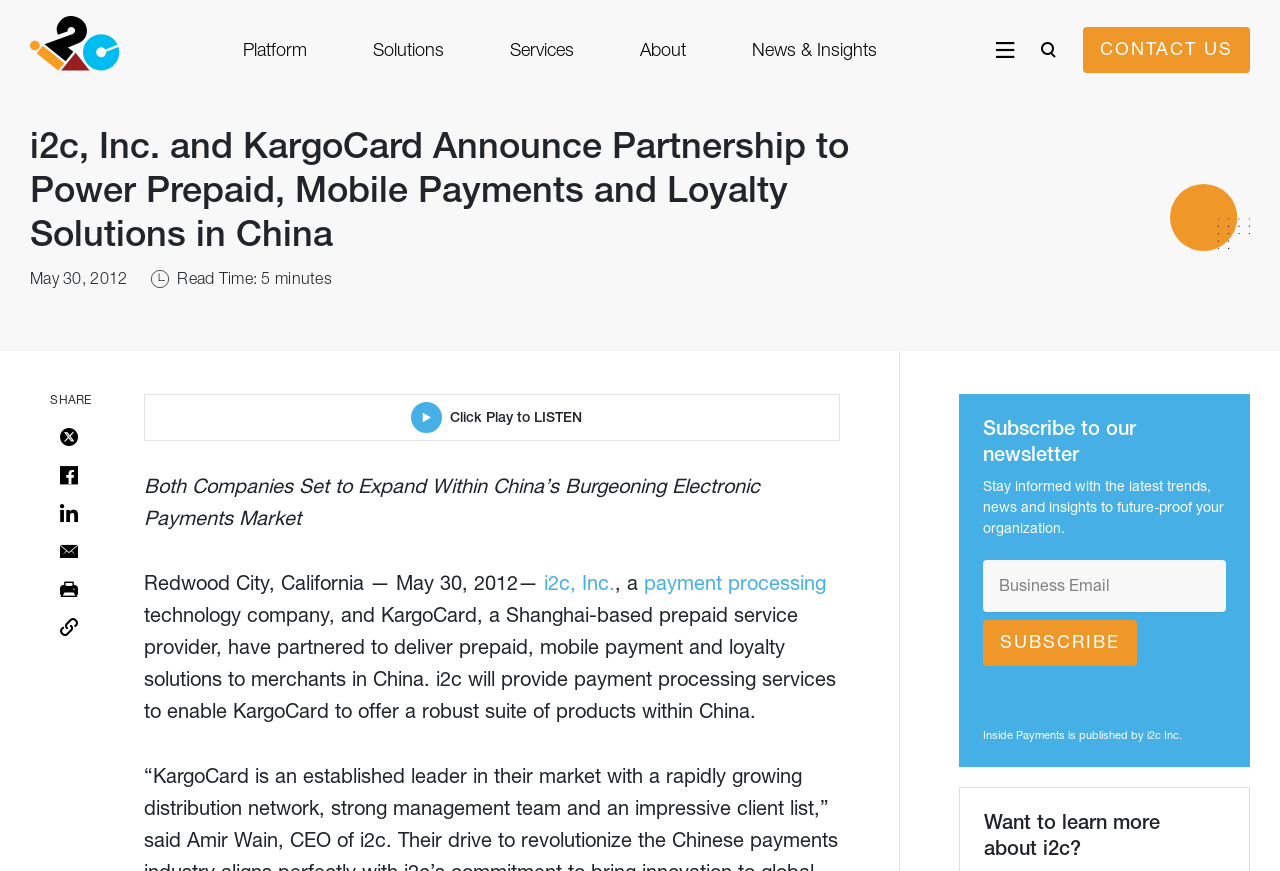What is the date of the news article?
Refer to the screenshot and answer in one word or phrase.

May 30, 2012